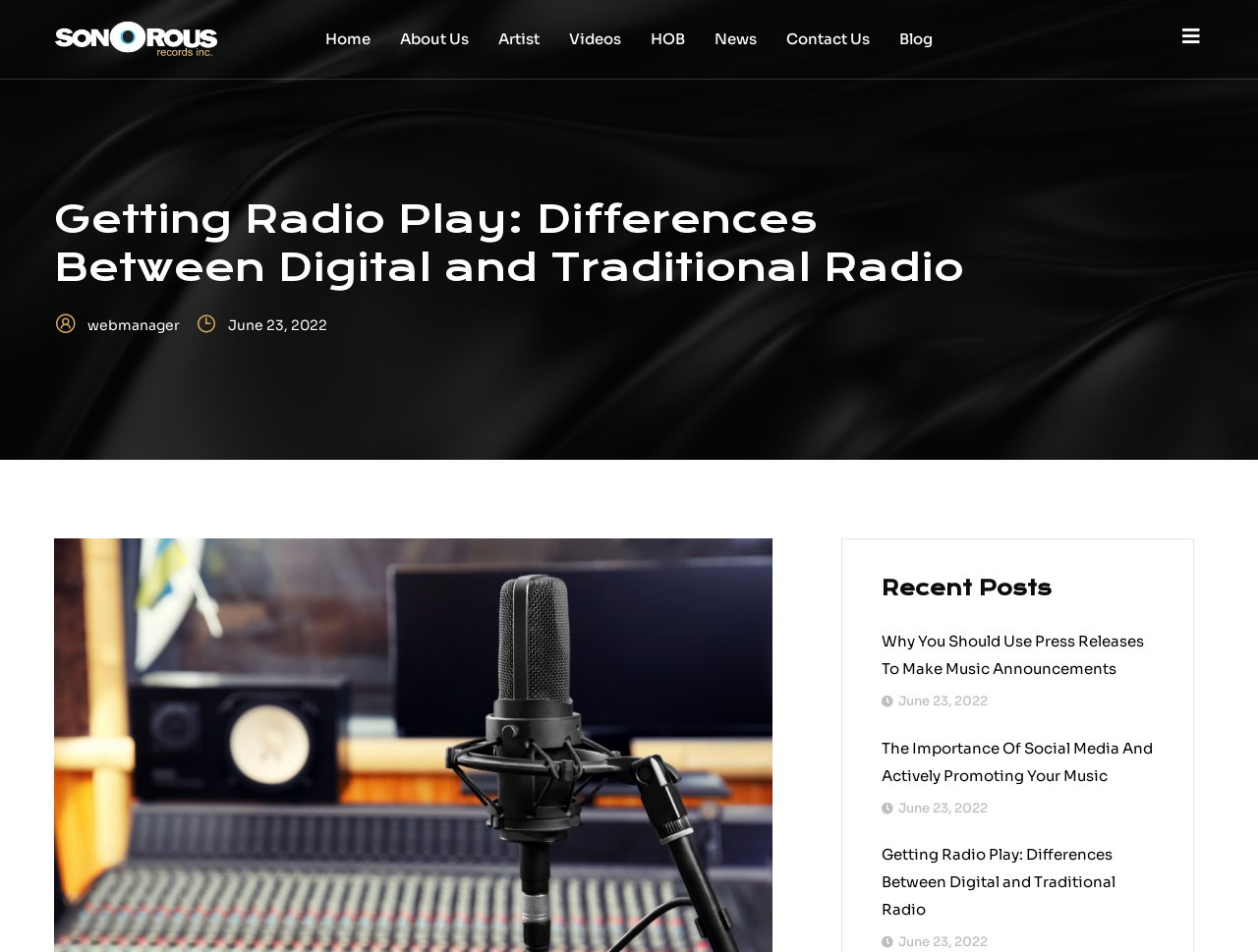Describe all the key features of the webpage in detail.

The webpage is about music promotion and radio play, with a focus on the differences between digital and traditional radio. At the top, there is a navigation menu with 8 links: Home, About Us, Artist, Videos, HOB, News, Contact Us, and Blog. These links are positioned horizontally, with Home on the left and Blog on the right.

Below the navigation menu, there is a heading that reads "Getting Radio Play: Differences Between Digital and Traditional Radio". This heading is centered and takes up most of the width of the page.

On the left side of the page, there is a section with the author's name "webmanager" and the date "June 23, 2022". This section is positioned above a large block of content.

The main content of the page is divided into two sections. On the left, there is a large block of text that discusses the evolution of music promotion and the role of traditional radio. On the right, there is a section titled "Recent Posts" with two article previews. Each article preview has a link with a title and a date. The first article is about using press releases to make music announcements, and the second article is about the importance of social media in promoting music.

Overall, the webpage has a simple and organized layout, with a clear focus on providing information about music promotion and radio play.